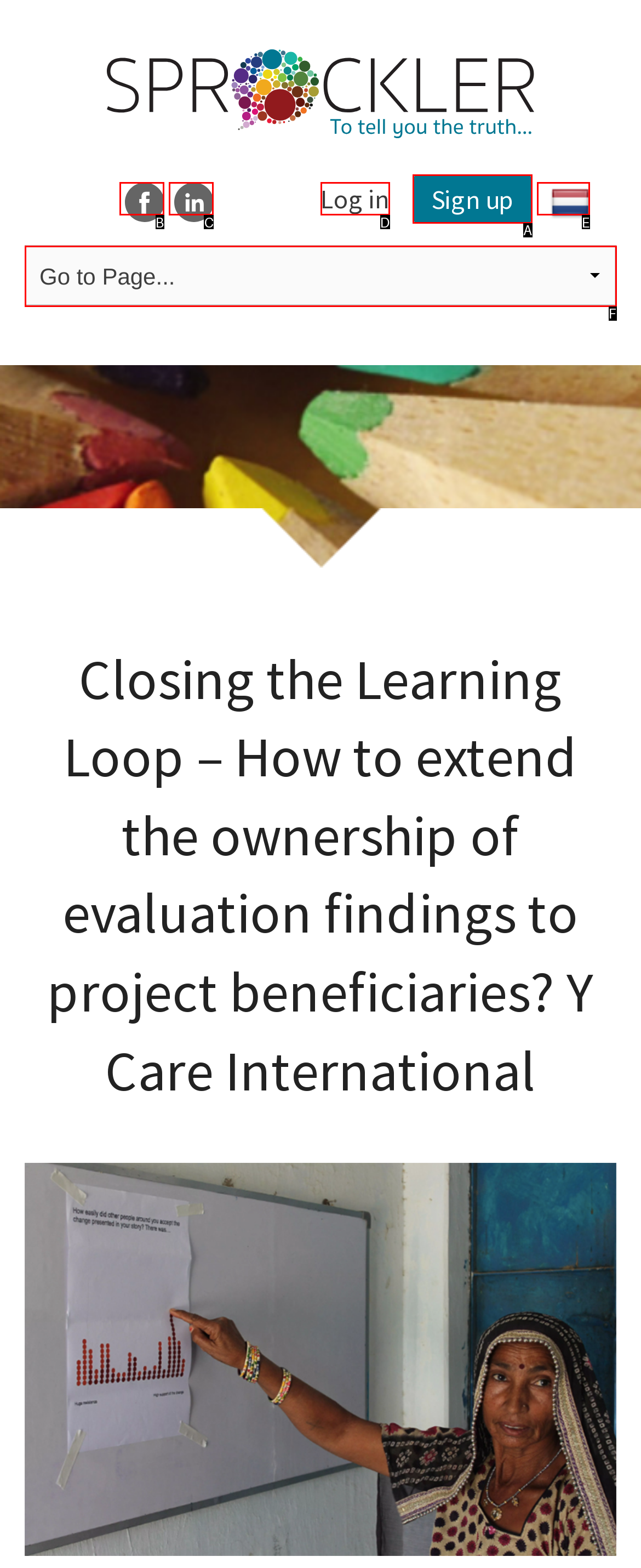Look at the description: parent_node: Navigation
Determine the letter of the matching UI element from the given choices.

None